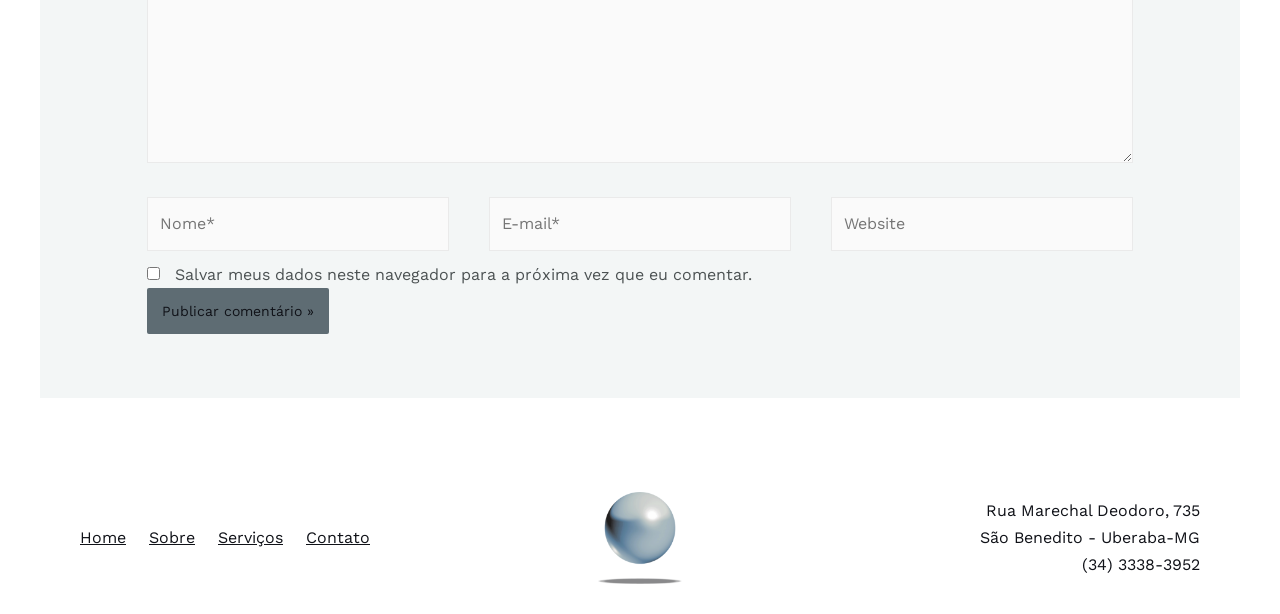Answer in one word or a short phrase: 
How many navigation links are available?

4